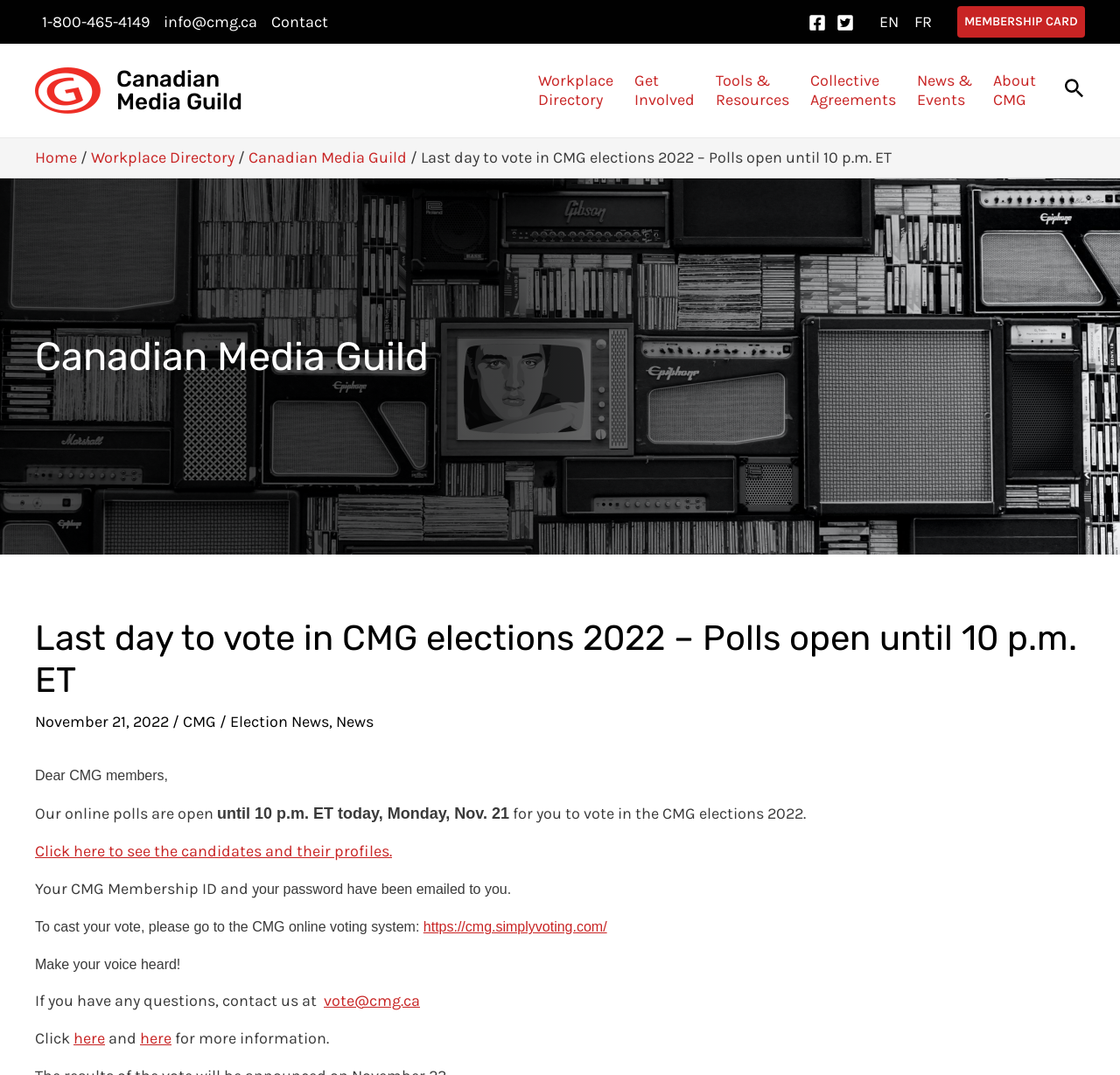What is the deadline for voting?
Please look at the screenshot and answer in one word or a short phrase.

10 p.m. ET today, Monday, Nov. 21